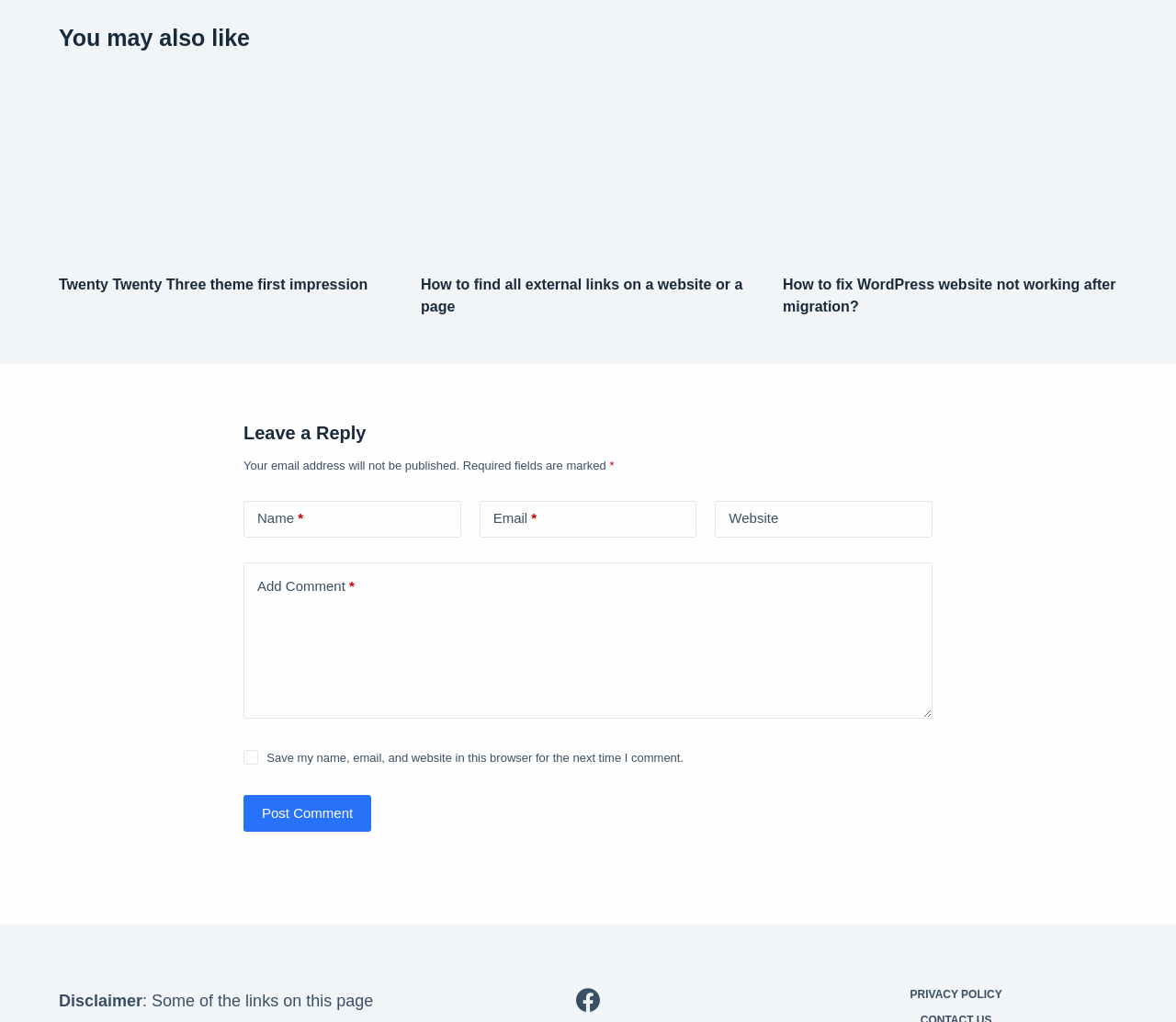Using the details from the image, please elaborate on the following question: What is the purpose of the checkbox in the comment form?

The checkbox in the comment form is labeled 'Save my name, email, and website in this browser for the next time I comment.' This suggests that its purpose is to save the user's data for future comments, so they don't have to re-enter the information.